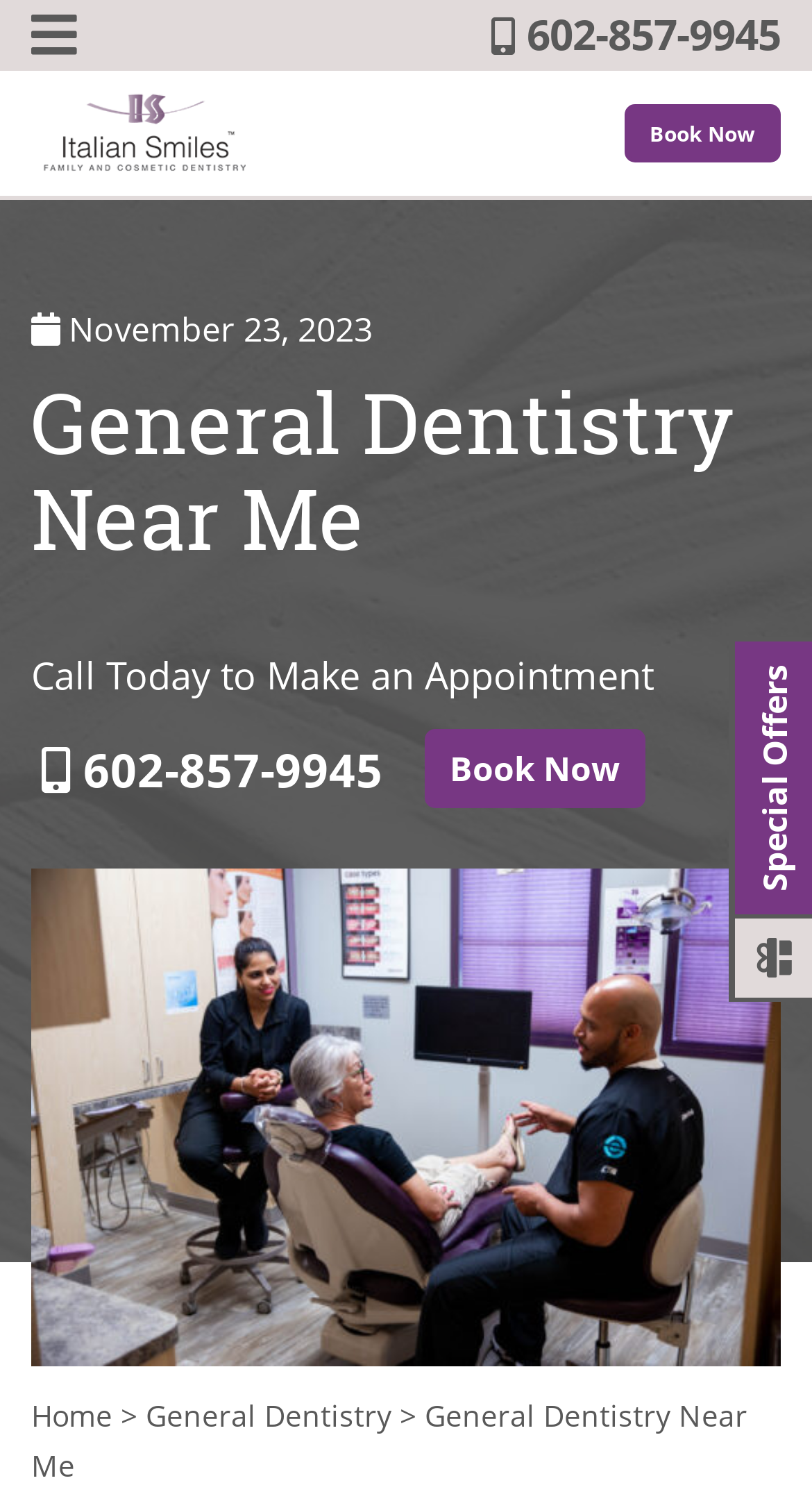Please specify the coordinates of the bounding box for the element that should be clicked to carry out this instruction: "Book an appointment". The coordinates must be four float numbers between 0 and 1, formatted as [left, top, right, bottom].

[0.769, 0.069, 0.962, 0.108]